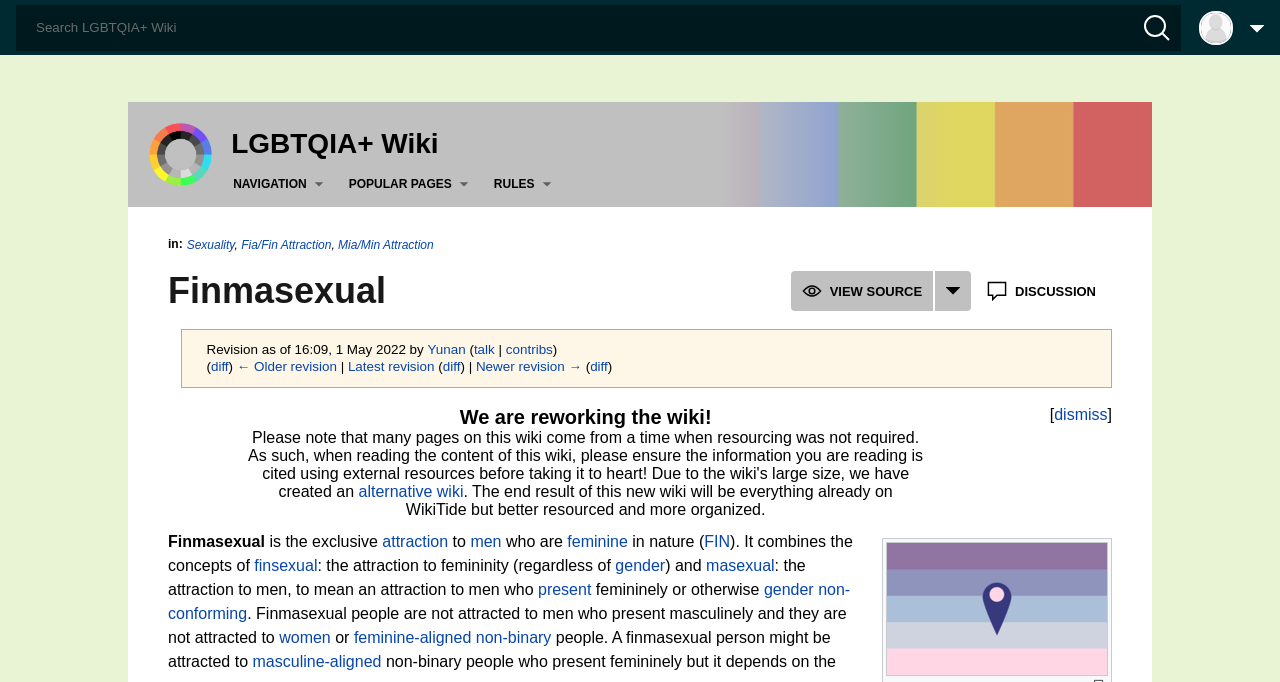Please determine the bounding box coordinates of the element to click in order to execute the following instruction: "Search LGBTQIA+ Wiki". The coordinates should be four float numbers between 0 and 1, specified as [left, top, right, bottom].

[0.012, 0.007, 0.922, 0.074]